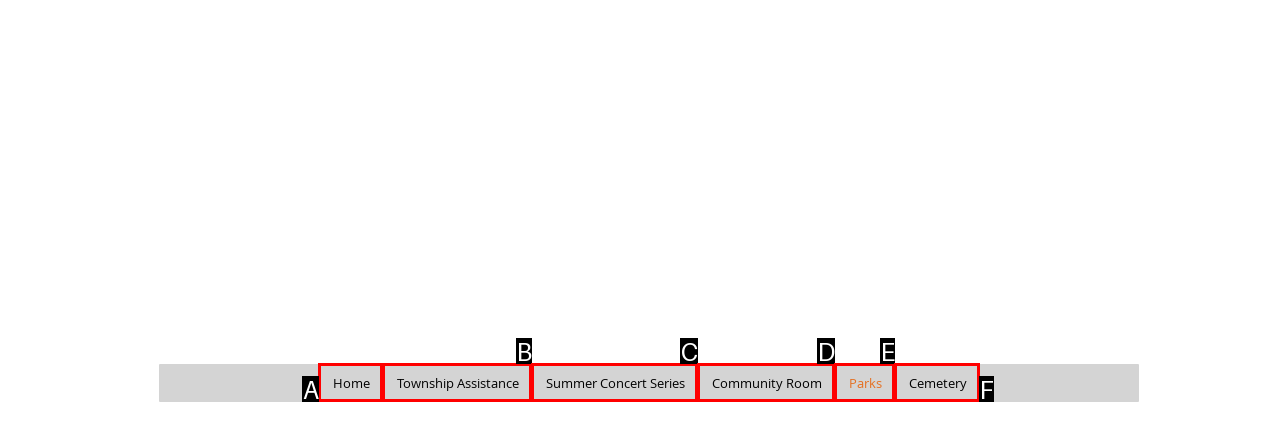Find the HTML element that matches the description provided: Summer Concert Series
Answer using the corresponding option letter.

C